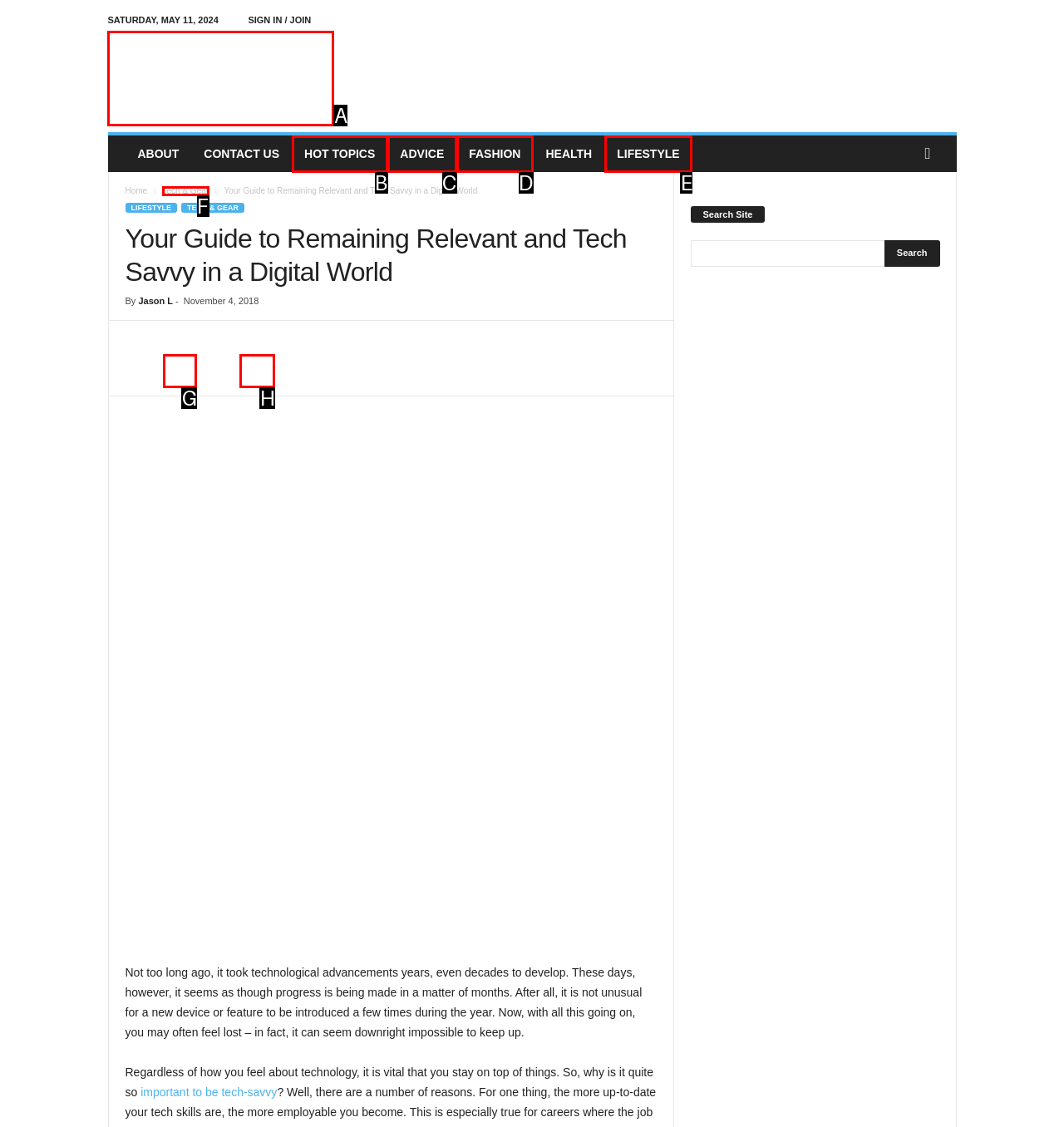Choose the option that matches the following description: Tech & Gear
Answer with the letter of the correct option.

F